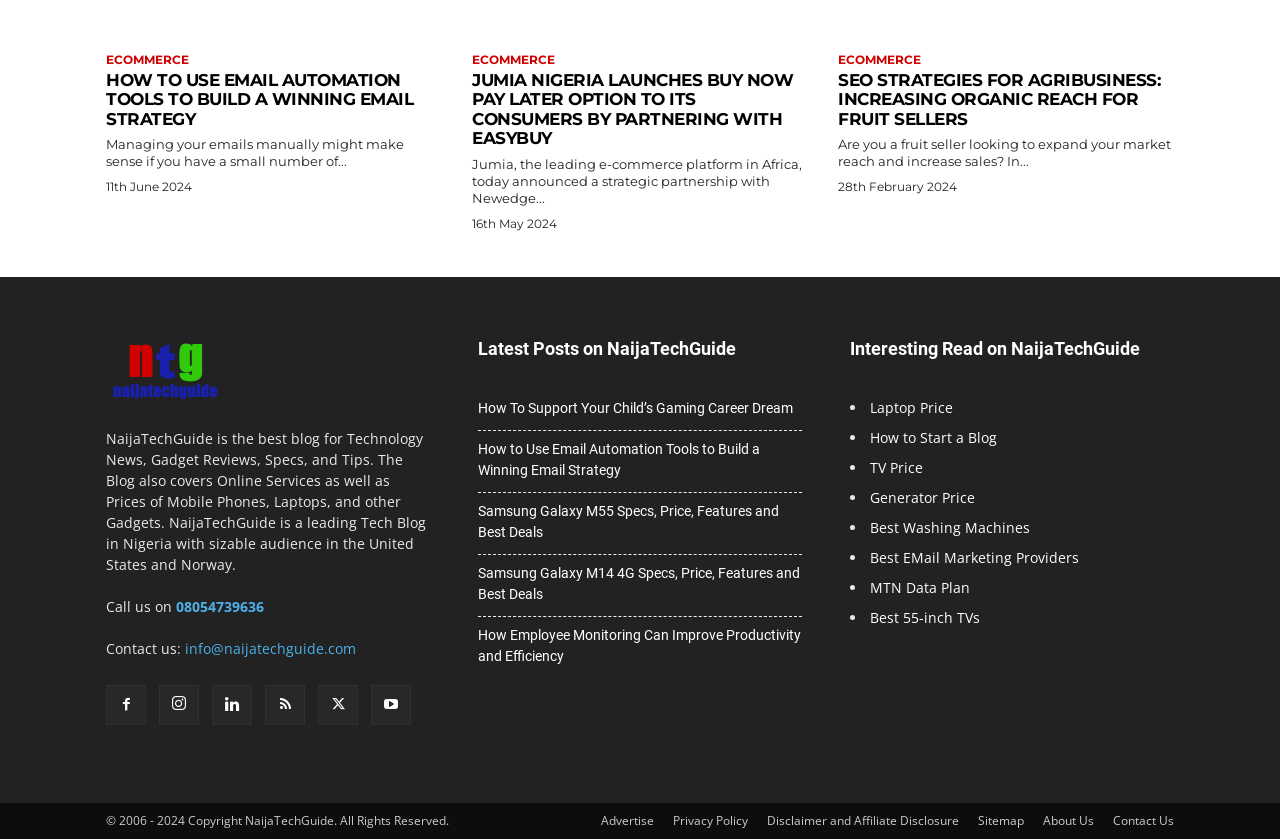What is the category of the article 'Laptop Price'?
Deliver a detailed and extensive answer to the question.

The article 'Laptop Price' is listed under the category 'Interesting Read on NaijaTechGuide', which indicates that it is an interesting read on the blog.